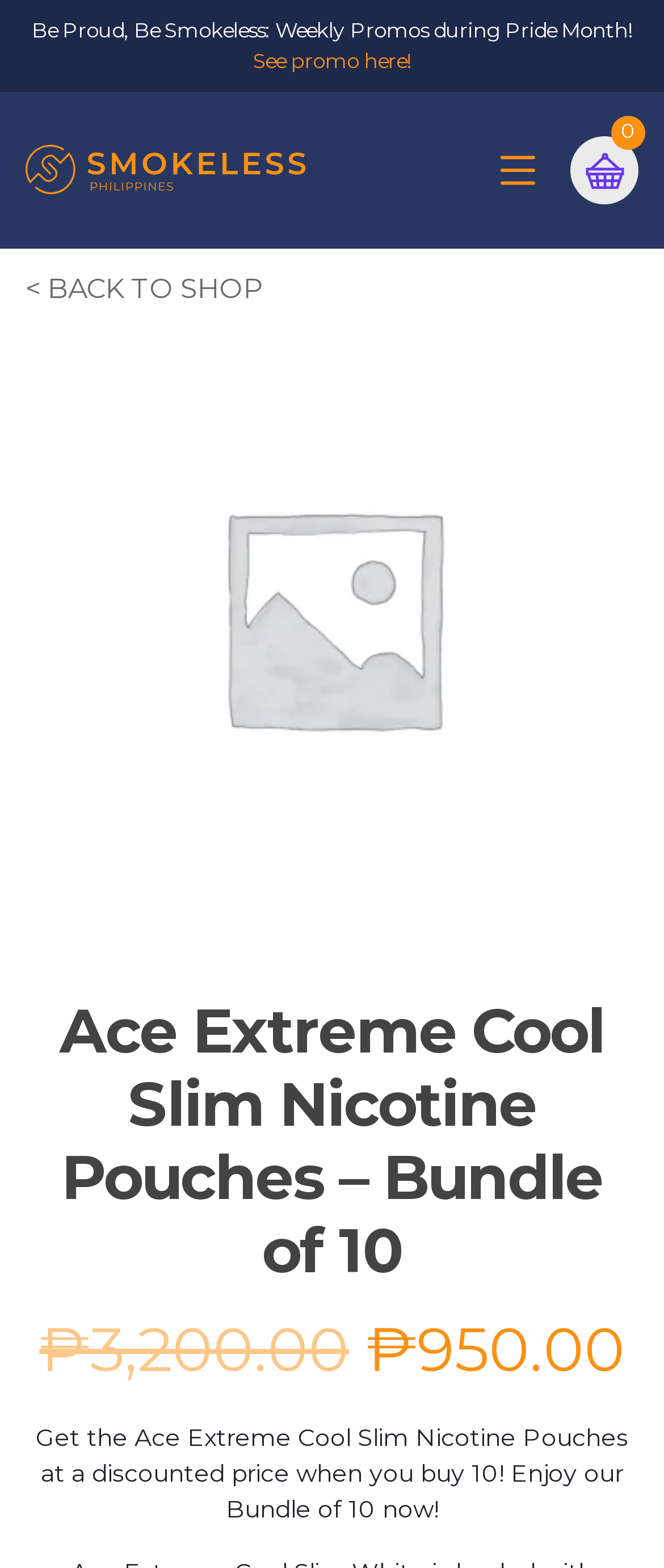Extract the bounding box coordinates of the UI element described by: "< BACK TO SHOP". The coordinates should include four float numbers ranging from 0 to 1, e.g., [left, top, right, bottom].

[0.038, 0.174, 0.397, 0.194]